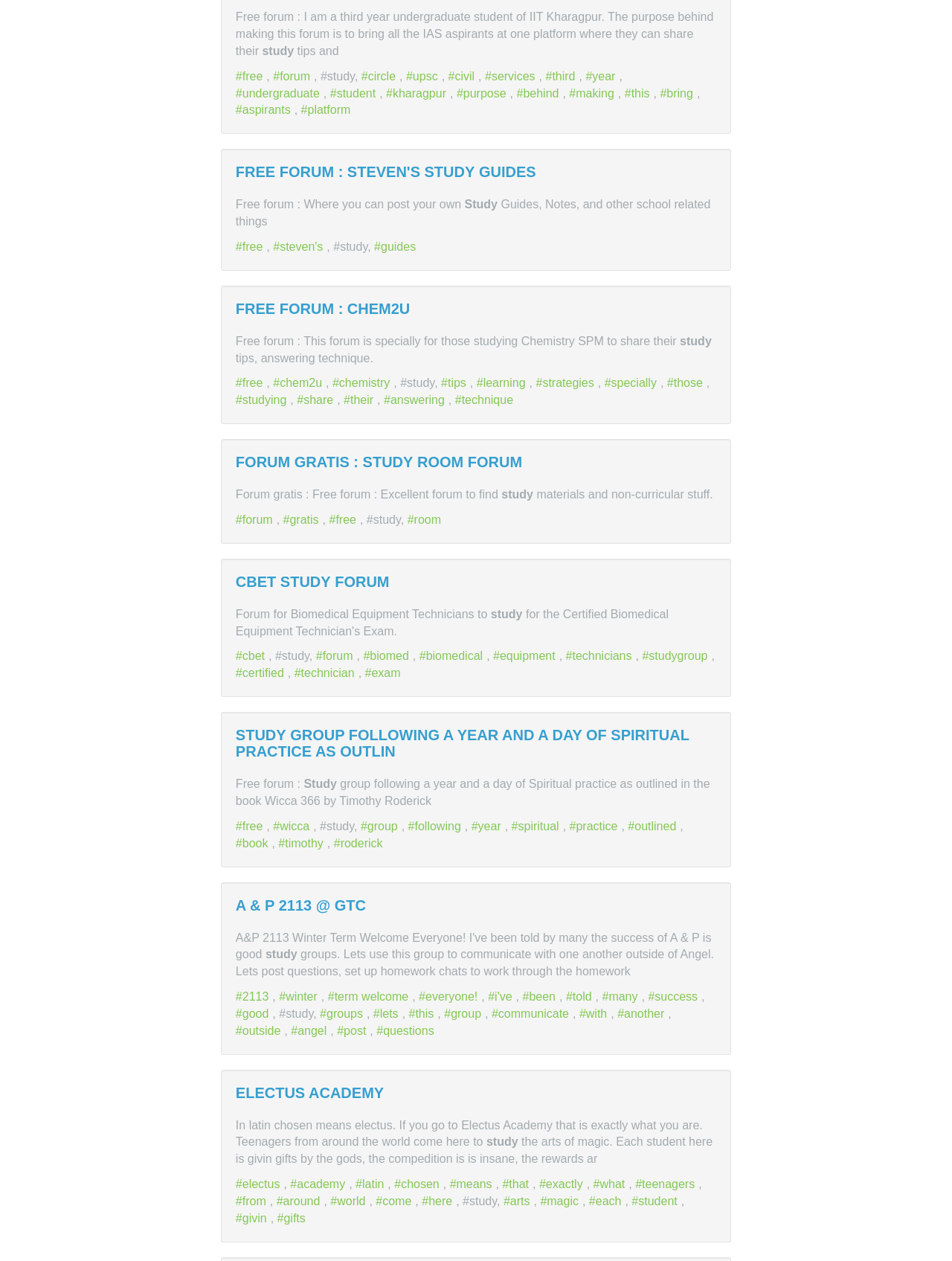Determine the bounding box coordinates of the clickable region to execute the instruction: "Click on the 'FORUM GRATIS : STUDY ROOM FORUM' link". The coordinates should be four float numbers between 0 and 1, denoted as [left, top, right, bottom].

[0.248, 0.36, 0.548, 0.373]